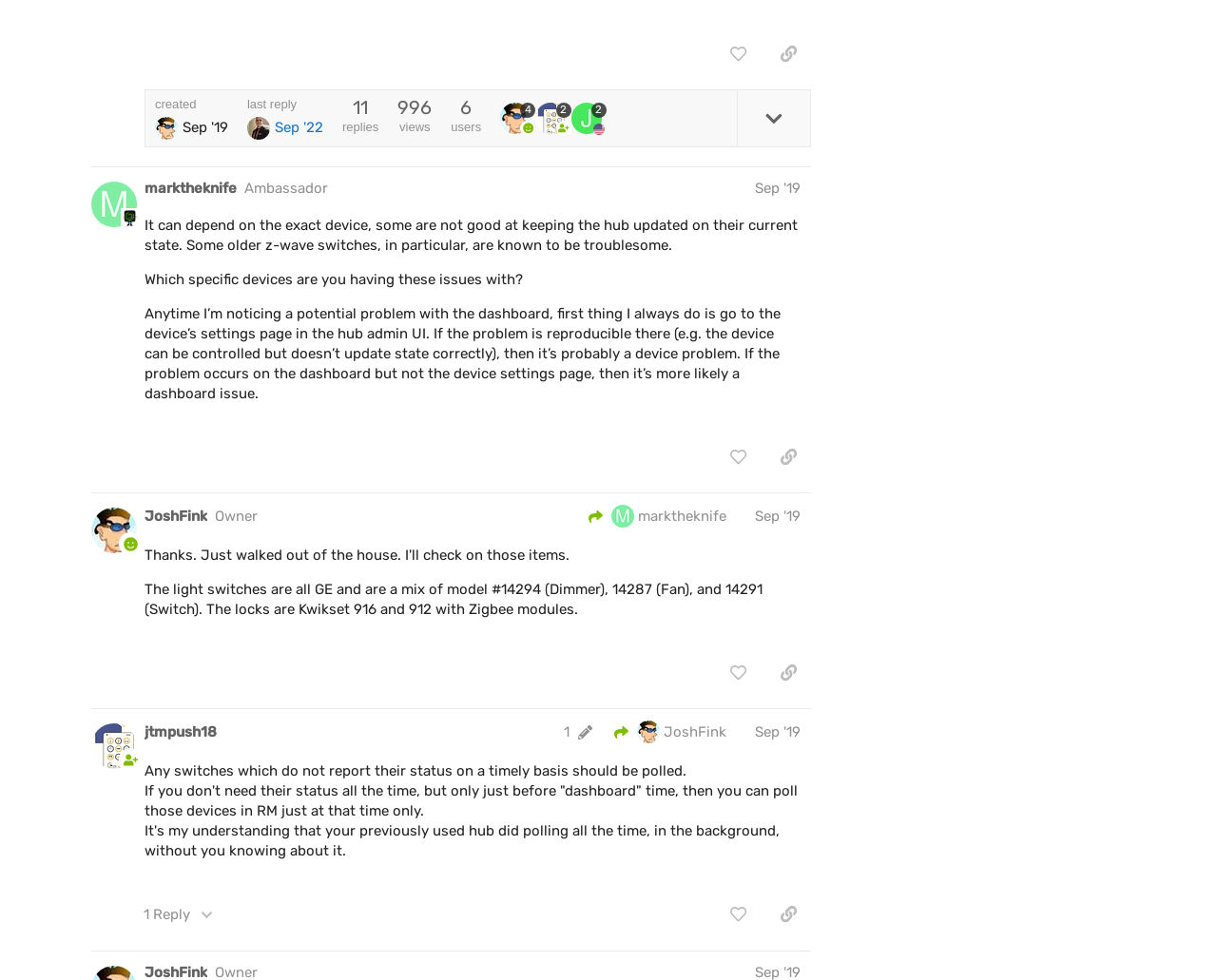Given the element description Uk newbie needs help, specify the bounding box coordinates of the corresponding UI element in the format (top-left x, top-left y, bottom-right x, bottom-right y). All values must be between 0 and 1.

[0.103, 0.203, 0.239, 0.251]